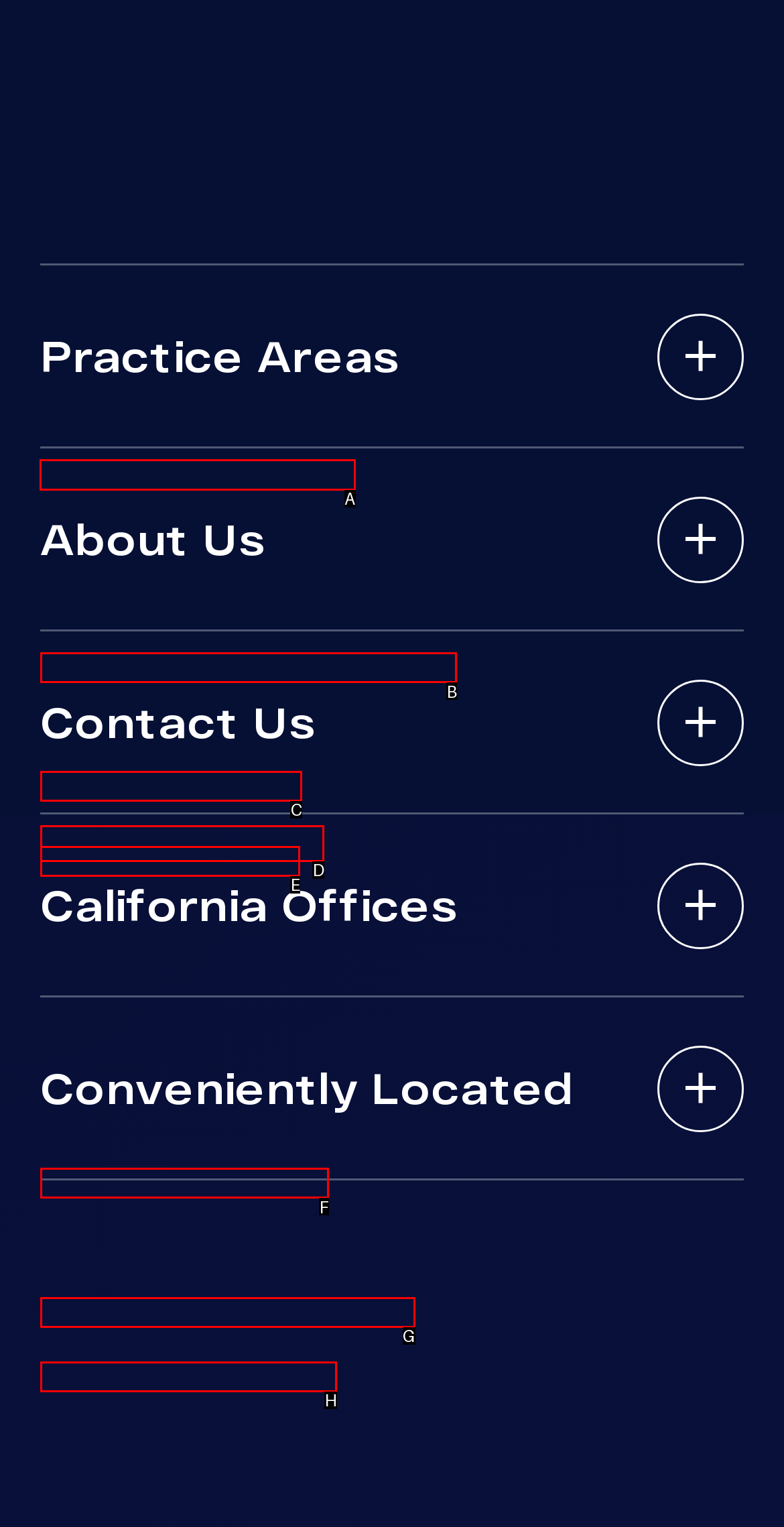Tell me which one HTML element I should click to complete the following task: Click on Bicycle Accidents Answer with the option's letter from the given choices directly.

A